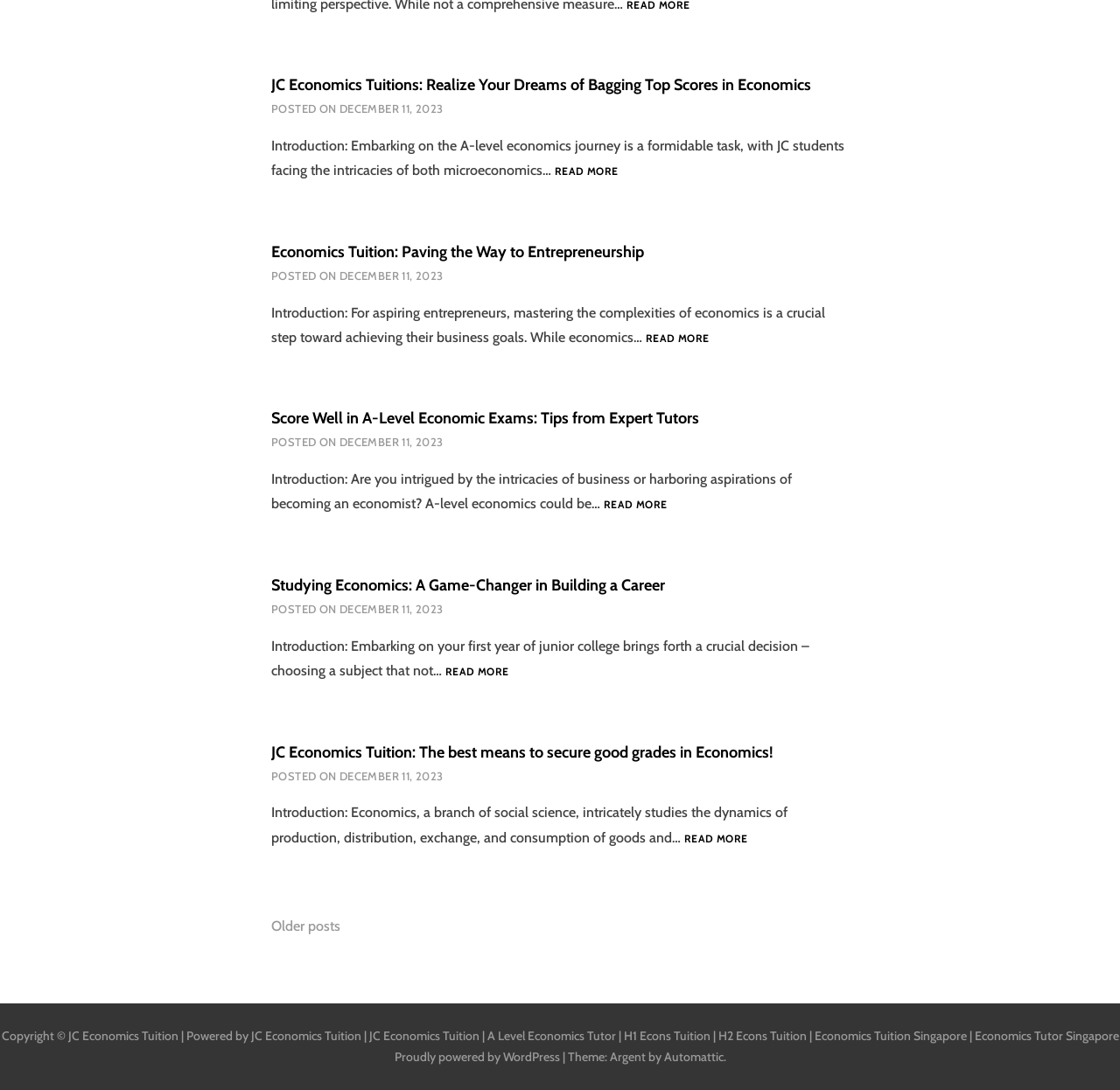What is the name of the website?
Provide a one-word or short-phrase answer based on the image.

JC Economics Tuition